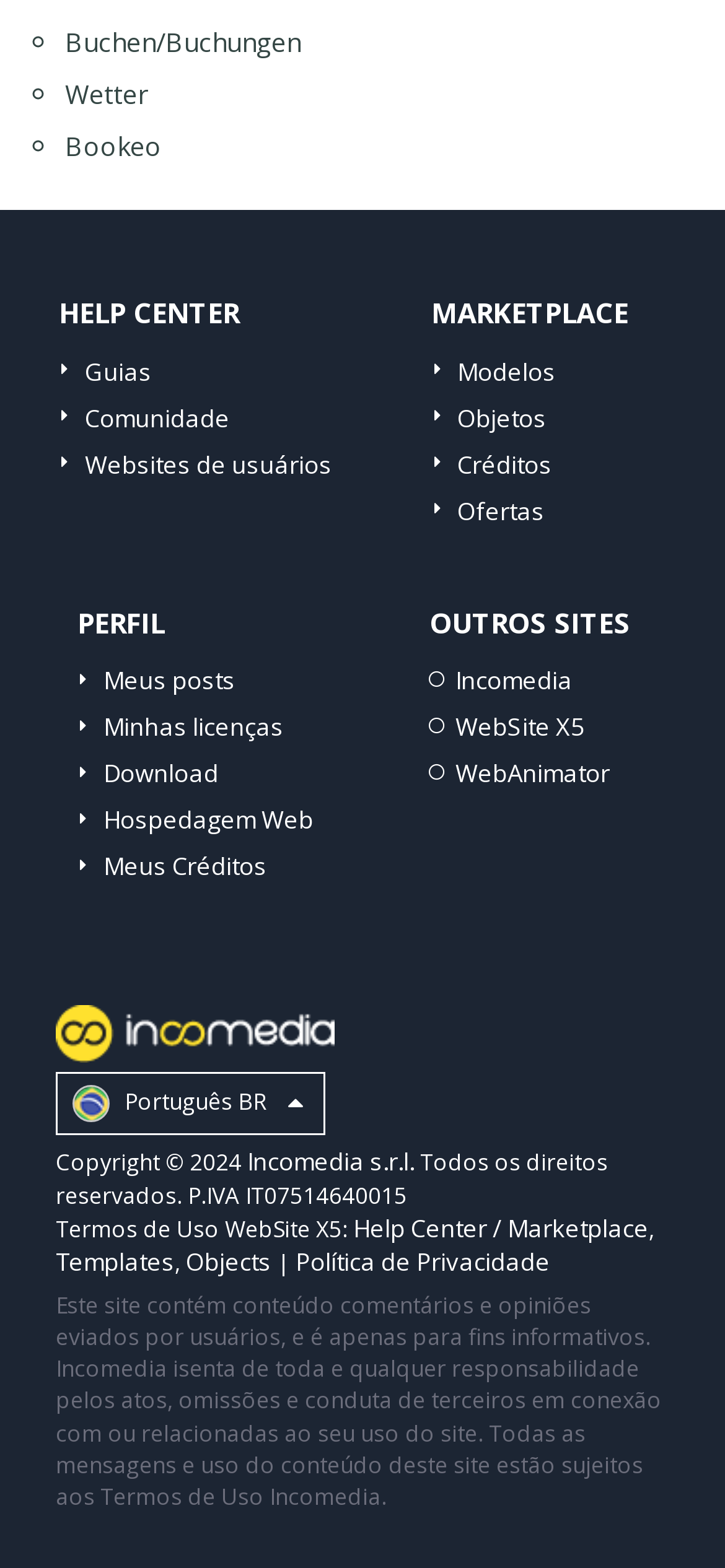Determine the bounding box coordinates of the UI element described below. Use the format (top-left x, top-left y, bottom-right x, bottom-right y) with floating point numbers between 0 and 1: Modelos

[0.631, 0.226, 0.767, 0.247]